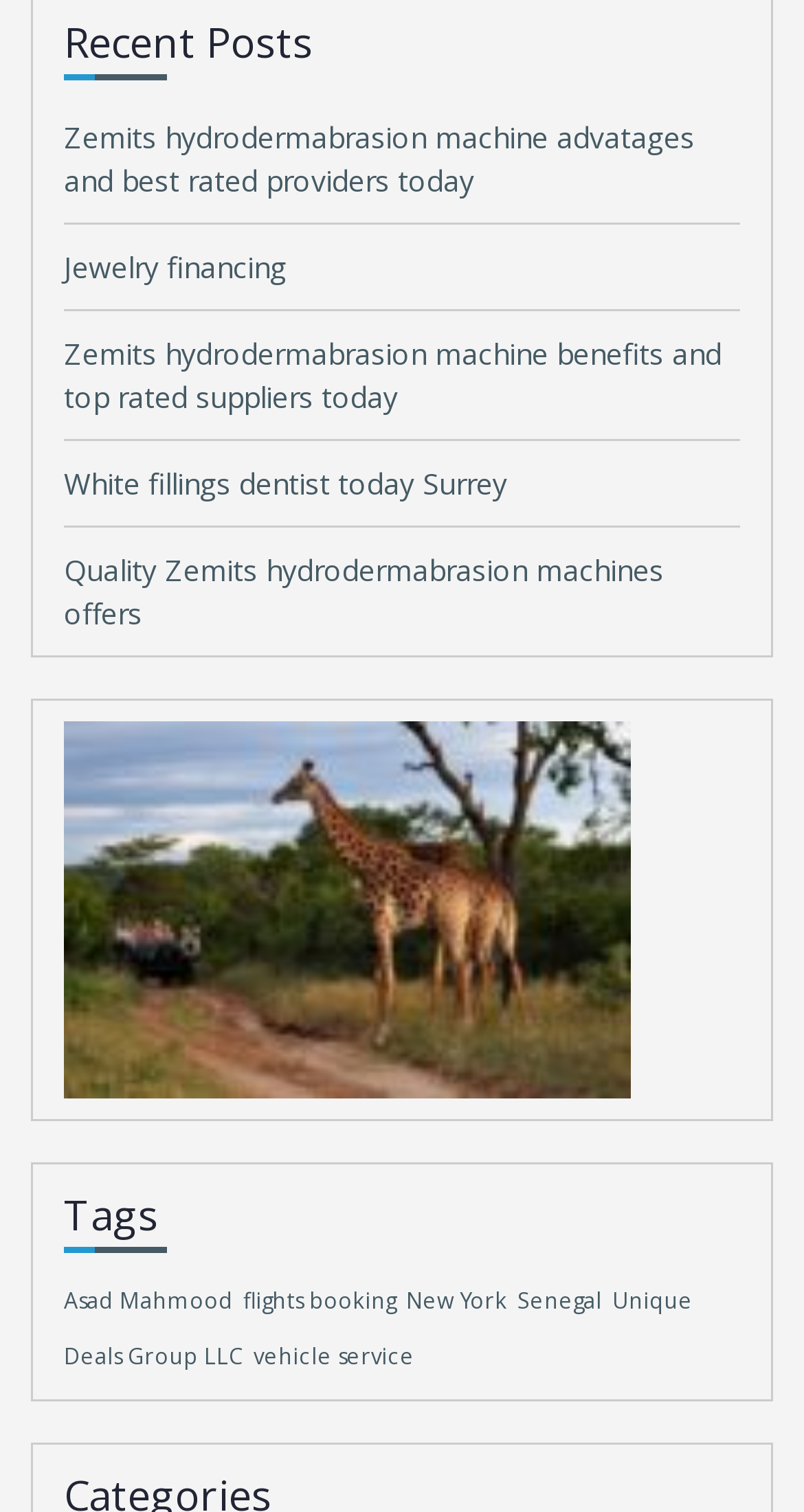How many links are listed under 'Recent Posts'?
Based on the screenshot, respond with a single word or phrase.

5